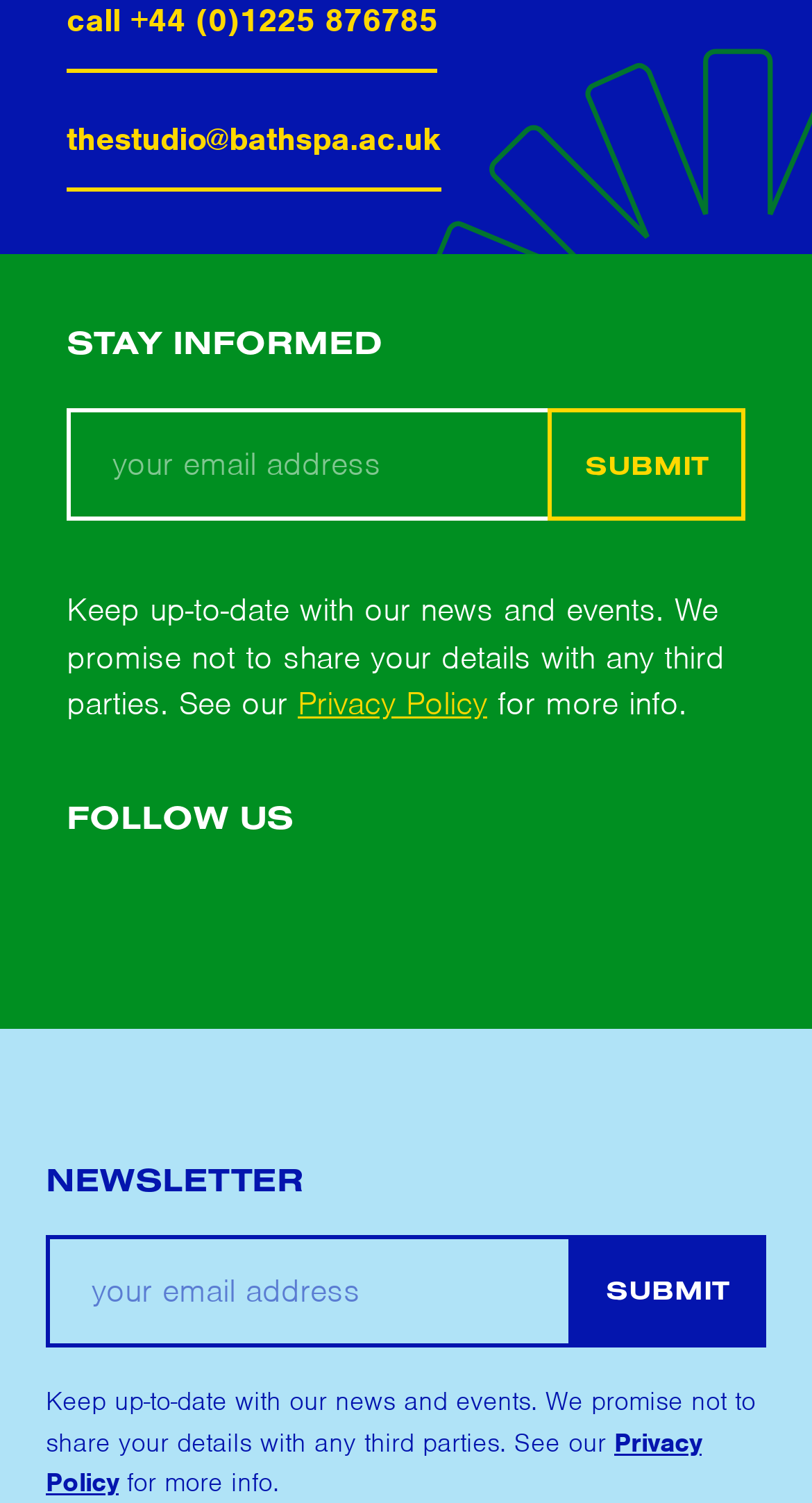What is the relation between the two sections on the page?
Please answer the question as detailed as possible.

Although the two sections have different headings, 'STAY INFORMED' and 'NEWSLETTER', they both contain a textbox for email input and a submit button, suggesting that they serve the same purpose of subscribing to a newsletter.